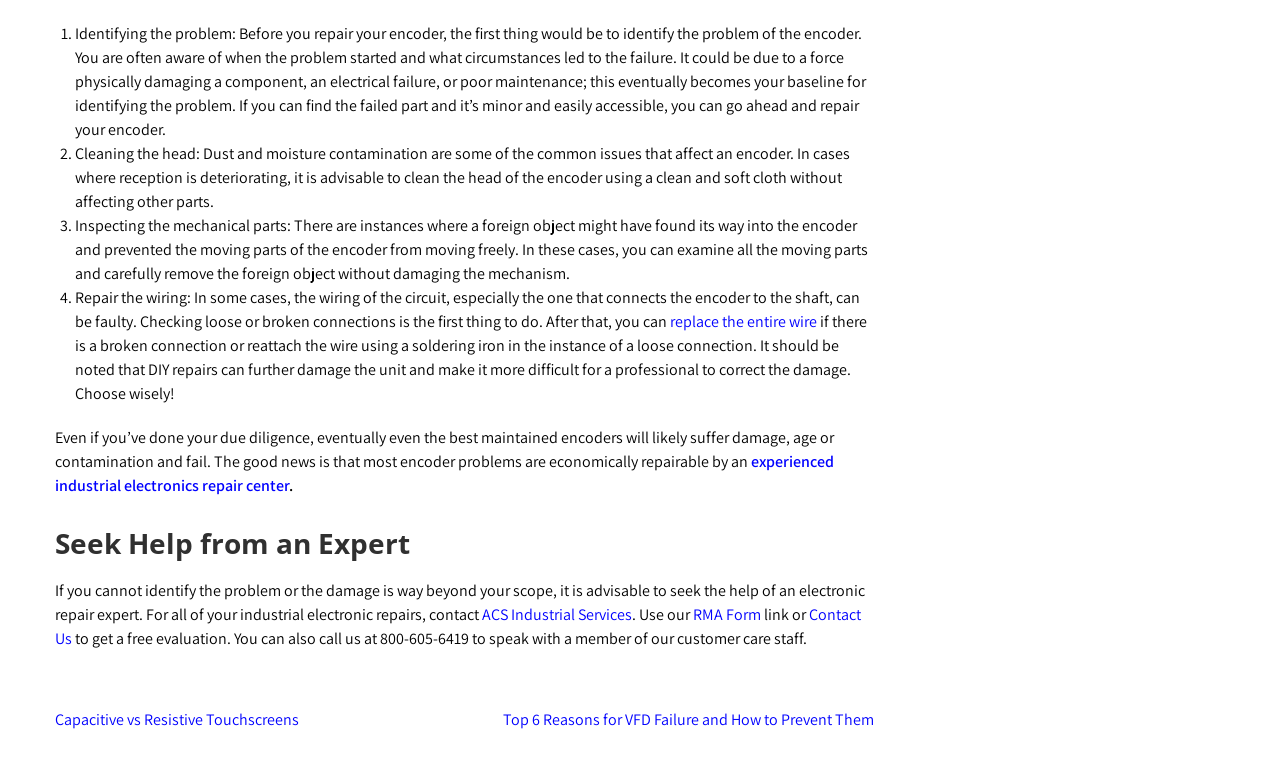Observe the image and answer the following question in detail: What is the first step to repair an encoder?

The first step to repair an encoder is to identify the problem of the encoder, which involves understanding when the problem started and what circumstances led to the failure. This is mentioned in the first point of the list, 'Identifying the problem: Before you repair your encoder, the first thing would be to identify the problem of the encoder.'